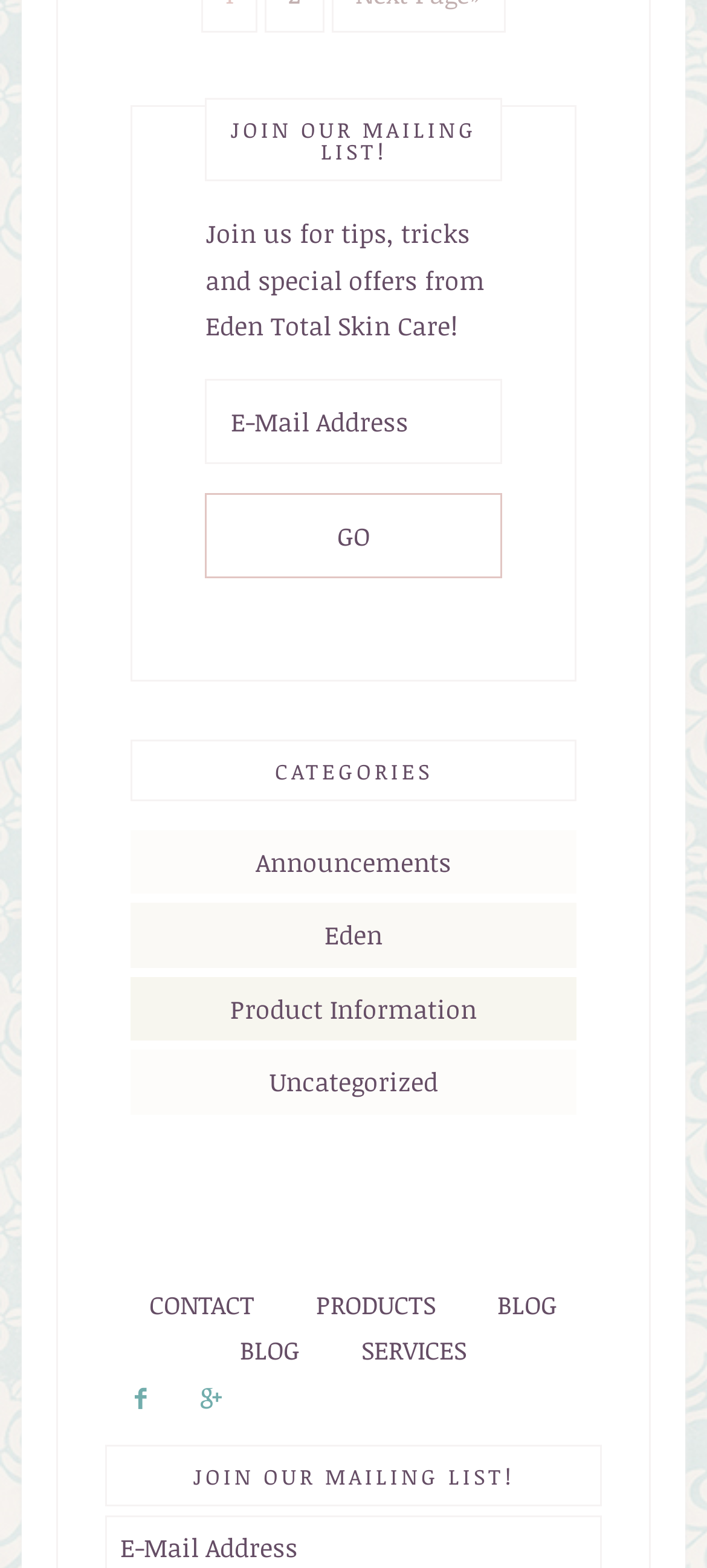Please identify the bounding box coordinates of the clickable area that will fulfill the following instruction: "Contact us". The coordinates should be in the format of four float numbers between 0 and 1, i.e., [left, top, right, bottom].

[0.211, 0.821, 0.36, 0.843]